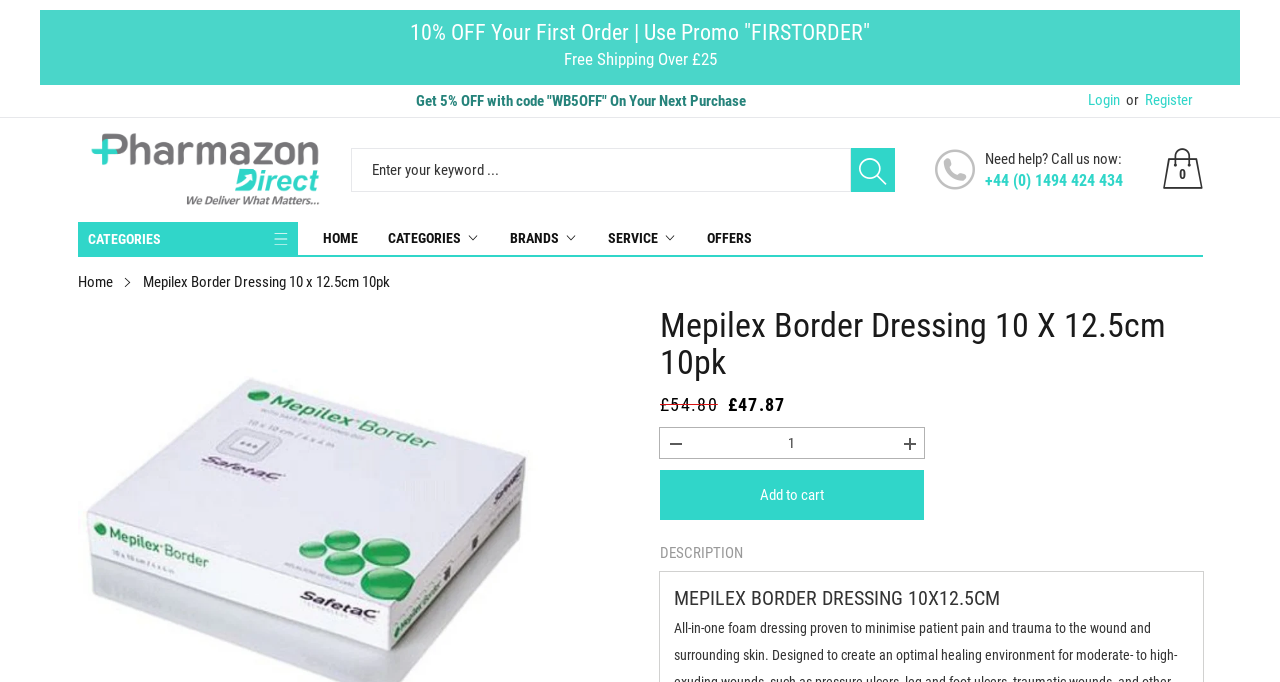Craft a detailed narrative of the webpage's structure and content.

This webpage is an e-commerce product page for Mepilex Border Dressing 10 x 12.5cm 10pk. At the top, there are several promotional messages, including a 10% off first order offer, free shipping over £25, and a 5% off code for the next purchase. On the top right, there are links to log in or register, as well as a search bar with a magnifying glass icon.

Below the search bar, there is a section with the website's logo, "Pharmazon Direct", accompanied by a link to the homepage. On the right side of this section, there is a phone number and a call to action to get help.

The main content of the page is divided into two sections. On the left, there is a navigation menu with links to categories, home, brands, service, and offers. Below this menu, there is a breadcrumb trail showing the current product's location in the website's hierarchy.

On the right side, there is a product description section. It starts with a heading displaying the product name, followed by a description list with the regular price and sale price. The sale price is £47.87, which is a discount from the regular price of £54.80. Below this, there are buttons to decrease or increase the quantity of the product, as well as an "Add to cart" button.

Further down, there is a section with a heading "DESCRIPTION" and a subheading "MEPILEX BORDER DRESSING 10X12.5CM", which likely contains more detailed information about the product.